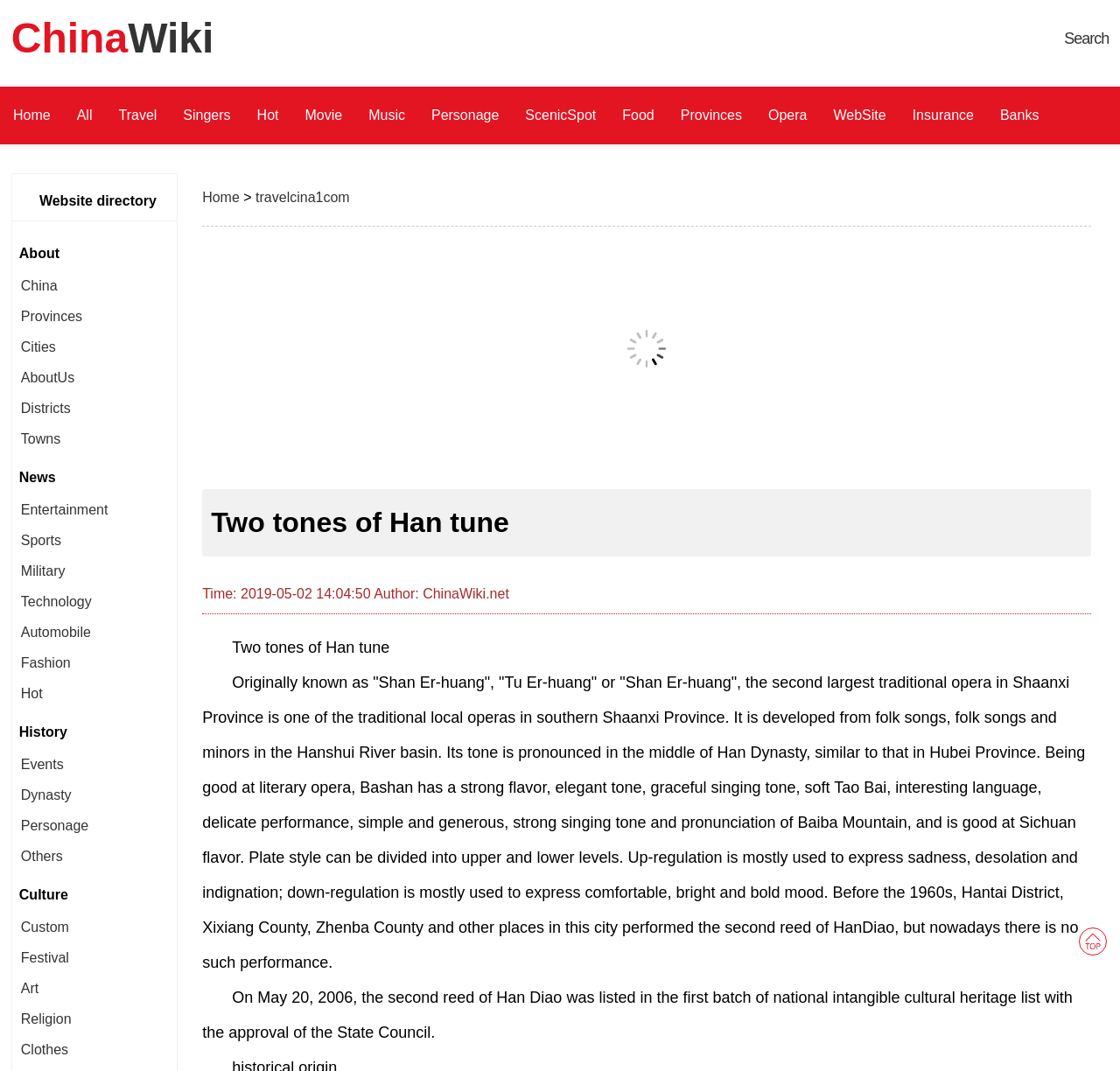Identify the primary heading of the webpage and provide its text.

Two tones of Han tune